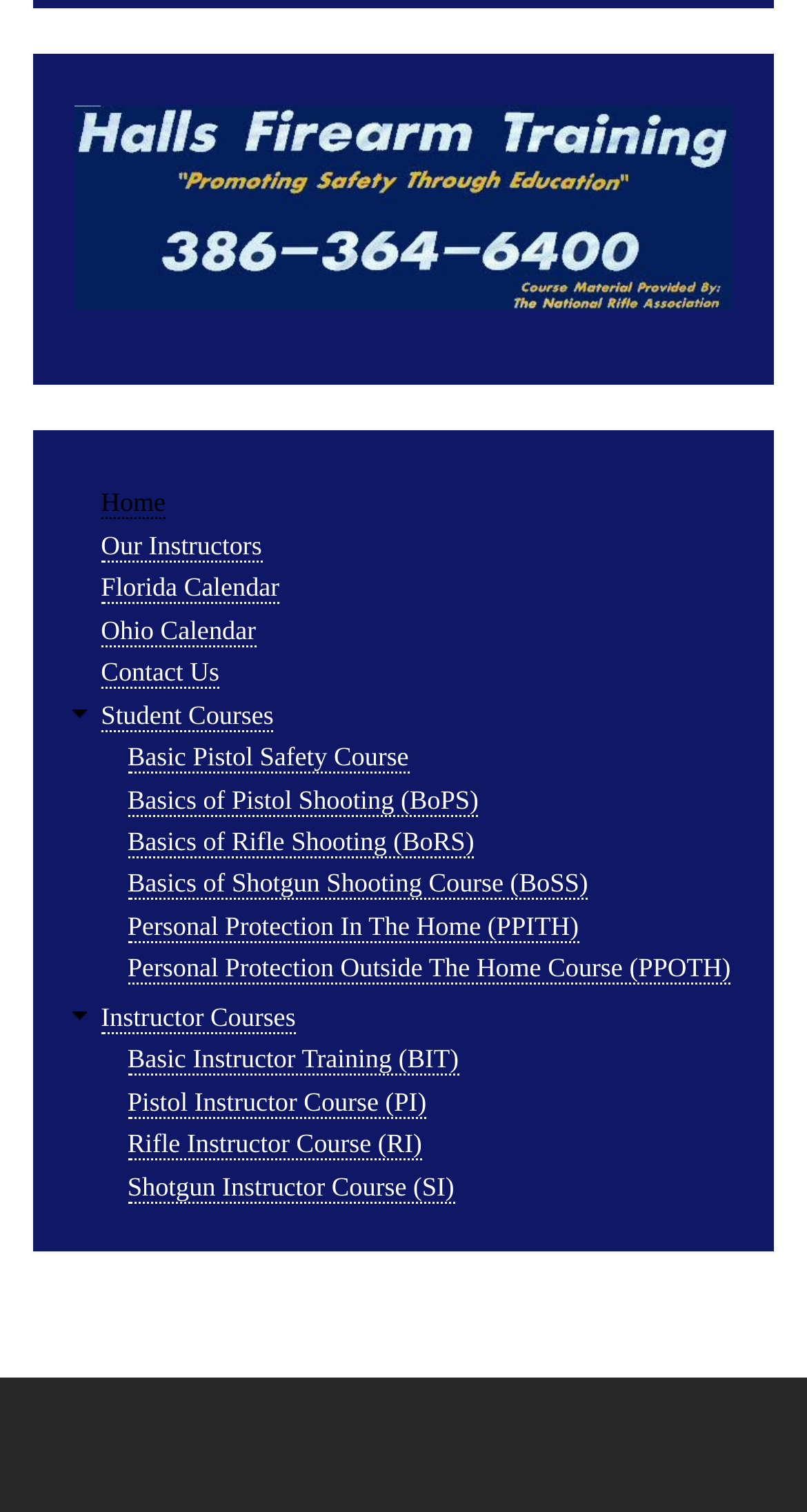Respond with a single word or short phrase to the following question: 
What is the logo positioned at the top of the webpage?

Top left